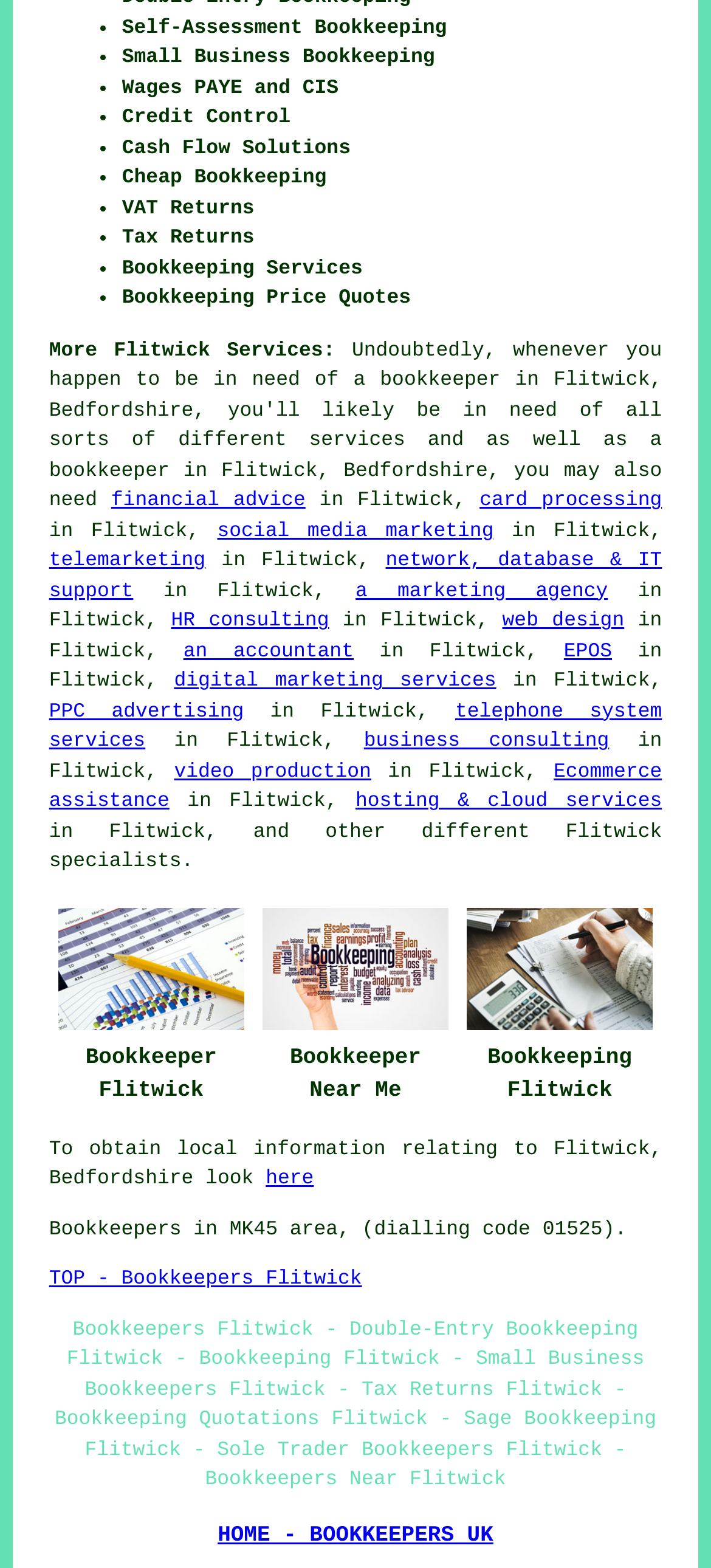Find the bounding box coordinates of the clickable element required to execute the following instruction: "Click on 'a bookkeeper'". Provide the coordinates as four float numbers between 0 and 1, i.e., [left, top, right, bottom].

[0.069, 0.275, 0.931, 0.308]